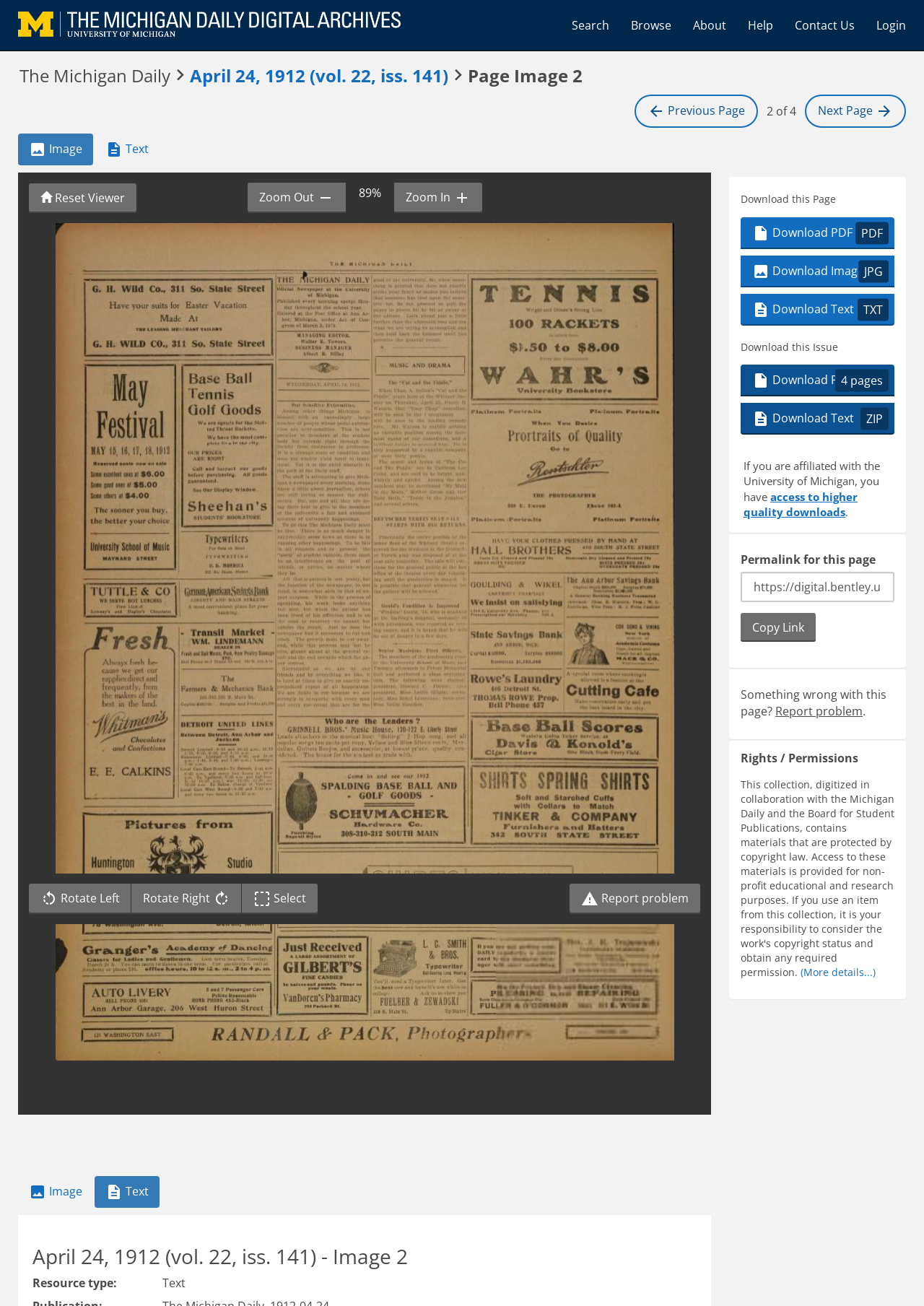Please determine the bounding box coordinates of the area that needs to be clicked to complete this task: 'Download this page as a PDF'. The coordinates must be four float numbers between 0 and 1, formatted as [left, top, right, bottom].

[0.802, 0.166, 0.968, 0.191]